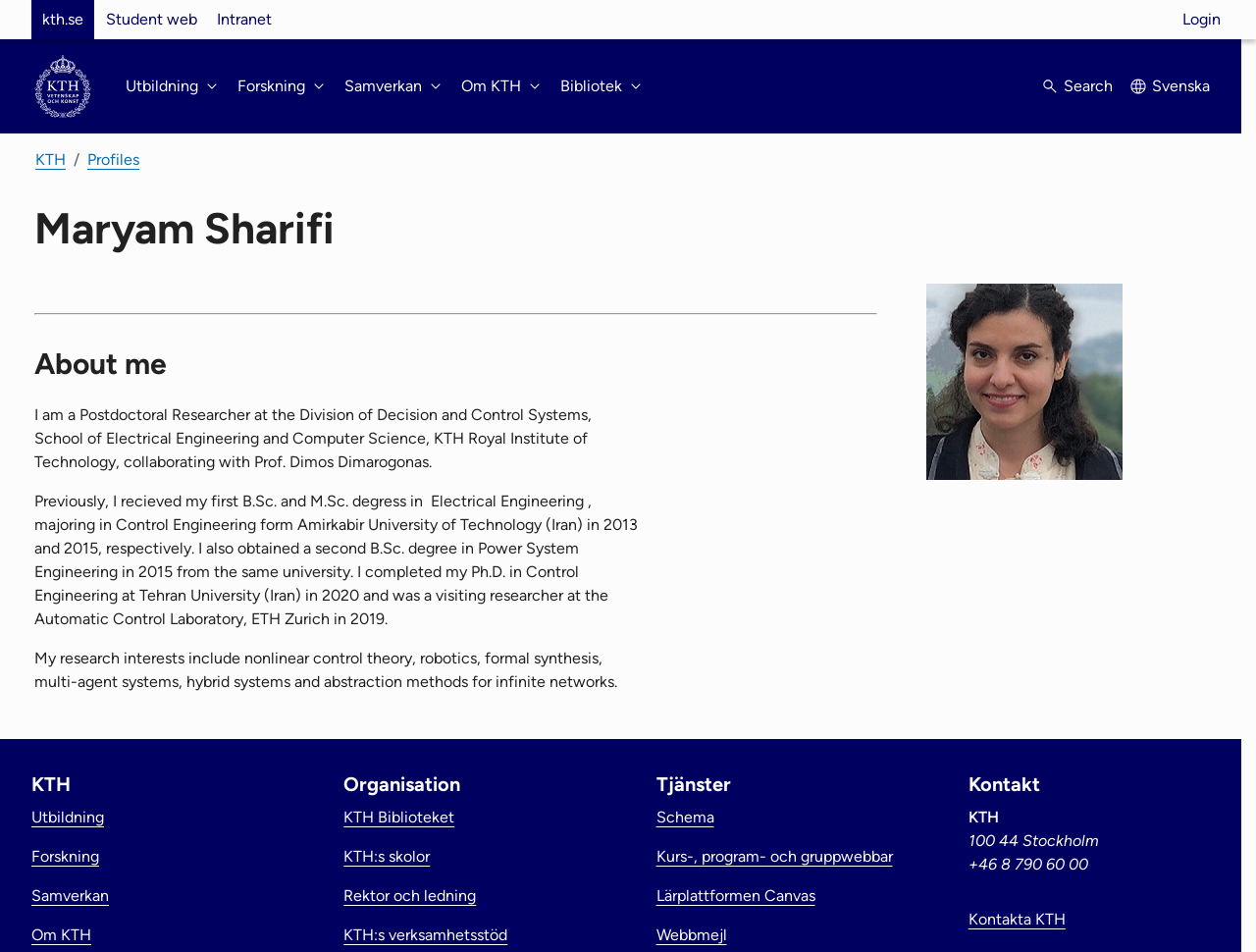Locate the bounding box coordinates of the area to click to fulfill this instruction: "Read more about 'Utbildning'". The bounding box should be presented as four float numbers between 0 and 1, in the order [left, top, right, bottom].

[0.1, 0.07, 0.177, 0.111]